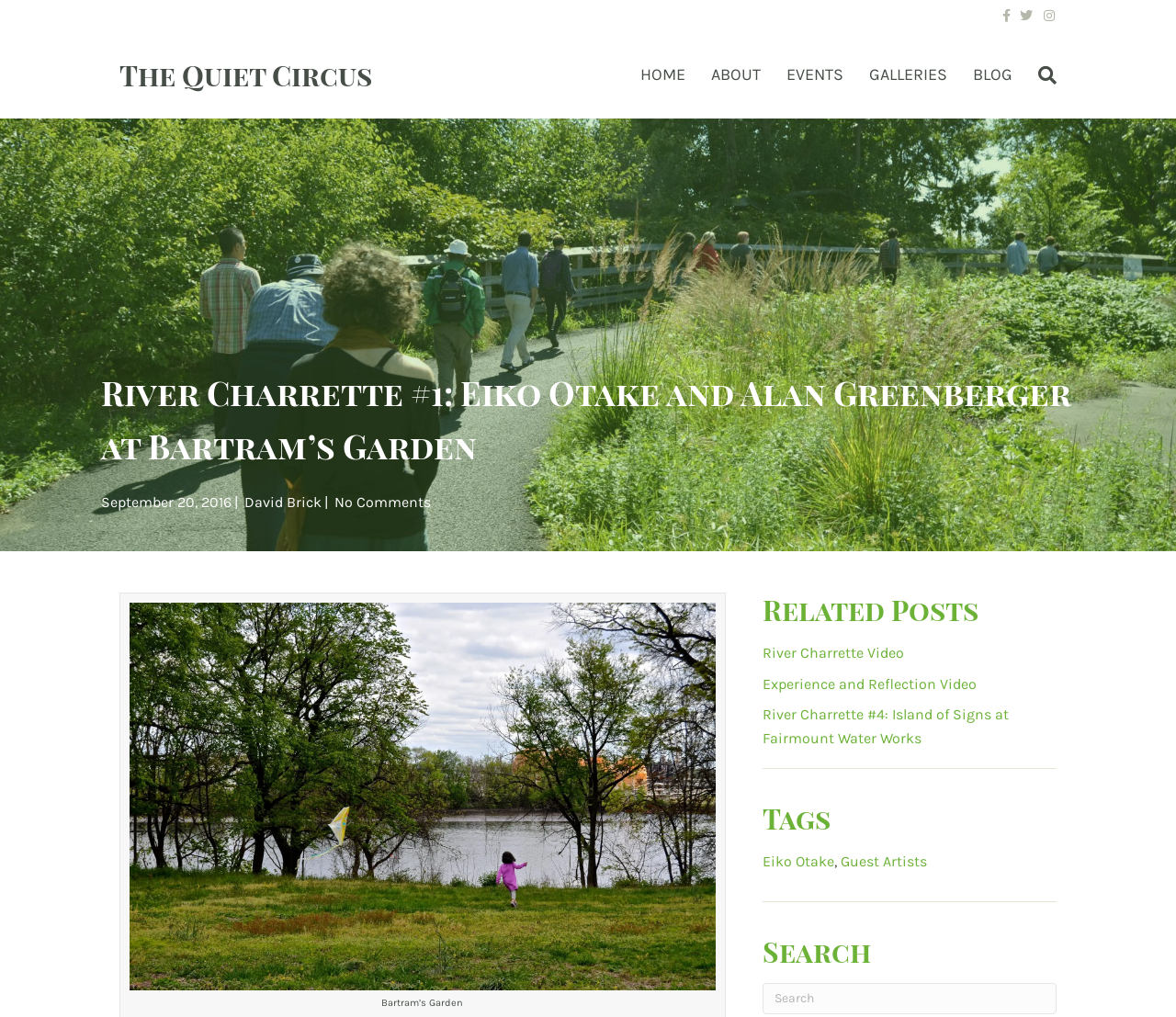How many social media links are present?
Please respond to the question with a detailed and informative answer.

I counted the number of social media links present at the top of the page, which are Facebook, Twitter, and Instagram.